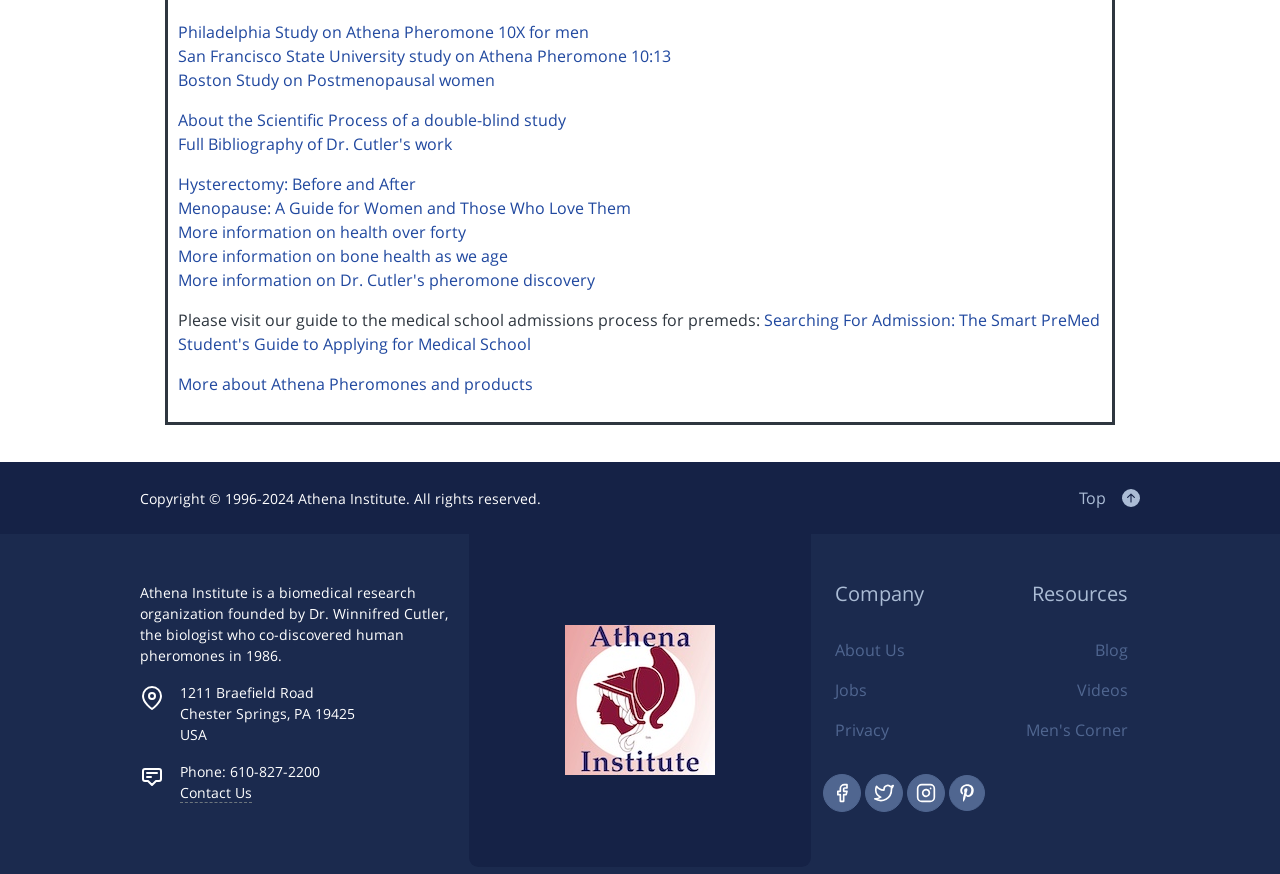What is the name of the founder of Athena Institute?
Based on the content of the image, thoroughly explain and answer the question.

I found the answer by looking at the text description of element [195] which states 'Athena Institute is a biomedical research organization founded by Dr. Winnifred Cutler, the biologist who co-discovered human pheromones in 1986.'